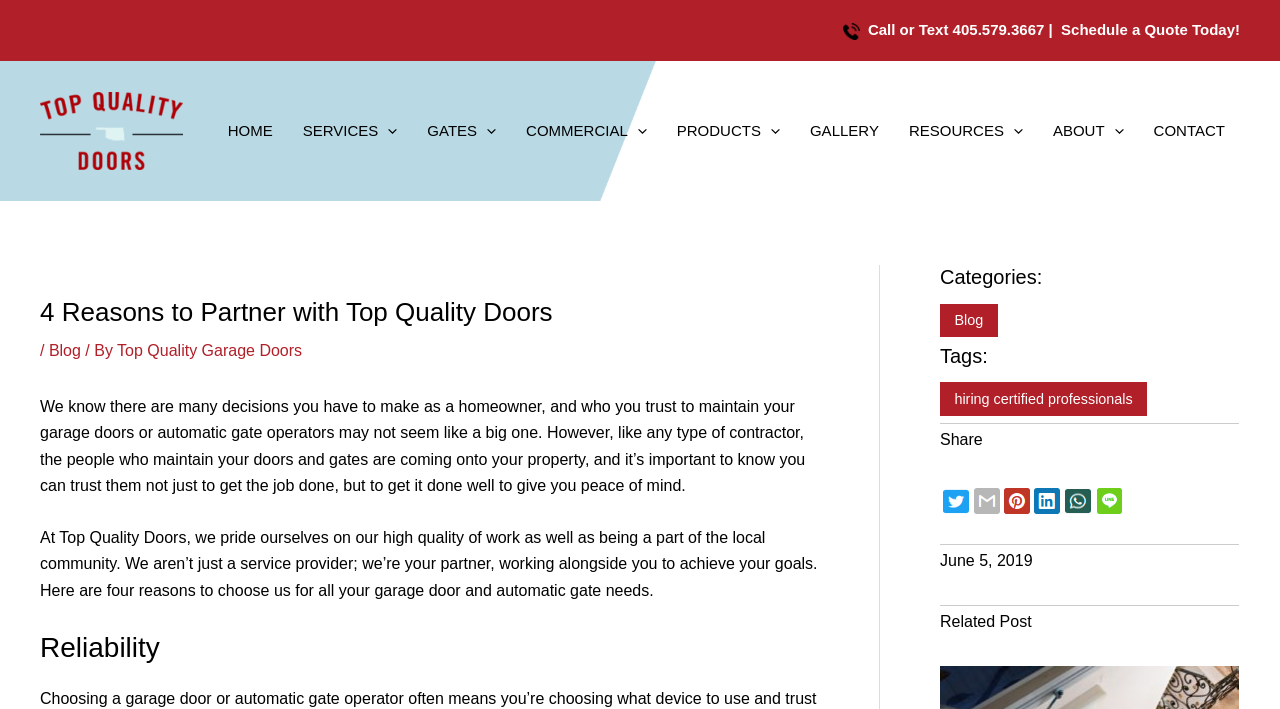Summarize the webpage with a detailed and informative caption.

This webpage is about Top Quality Doors, a company that provides garage door and automatic gate services. At the top of the page, there is a logo of the company, accompanied by a navigation menu with links to different sections of the website, including HOME, SERVICES, GATES, COMMERCIAL, PRODUCTS, GALLERY, RESOURCES, ABOUT, and CONTACT.

Below the navigation menu, there is a header section with a heading that reads "4 Reasons to Partner with Top Quality Doors" and a subheading that explains the importance of choosing a trustworthy contractor for garage door and automatic gate maintenance.

The main content of the page is divided into sections, each highlighting a reason to choose Top Quality Doors. The first section explains the company's reliability, with a heading and a paragraph of text that describes their commitment to quality work and community involvement.

To the right of the main content, there is a sidebar with links to categories, tags, and social media sharing options. The categories and tags are listed as links, while the social media options are represented by icons for Twitter, email, Pinterest, LinkedIn, WhatsApp, and Line.

At the bottom of the page, there is a section with a heading that reads "Related Post" and a date stamp of June 5, 2019.